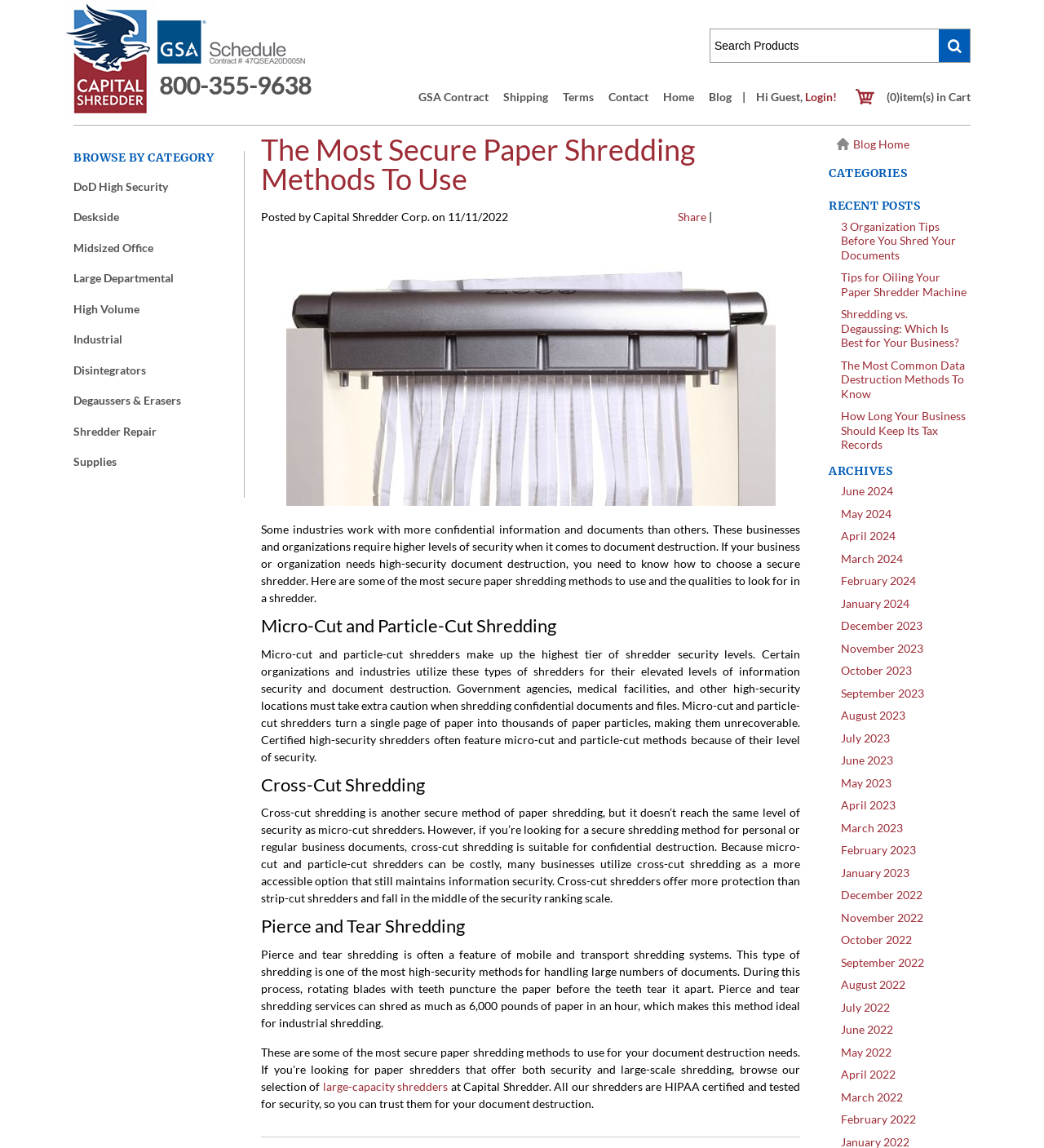Identify the bounding box coordinates for the region of the element that should be clicked to carry out the instruction: "Read the blog post about organization tips". The bounding box coordinates should be four float numbers between 0 and 1, i.e., [left, top, right, bottom].

[0.805, 0.191, 0.916, 0.228]